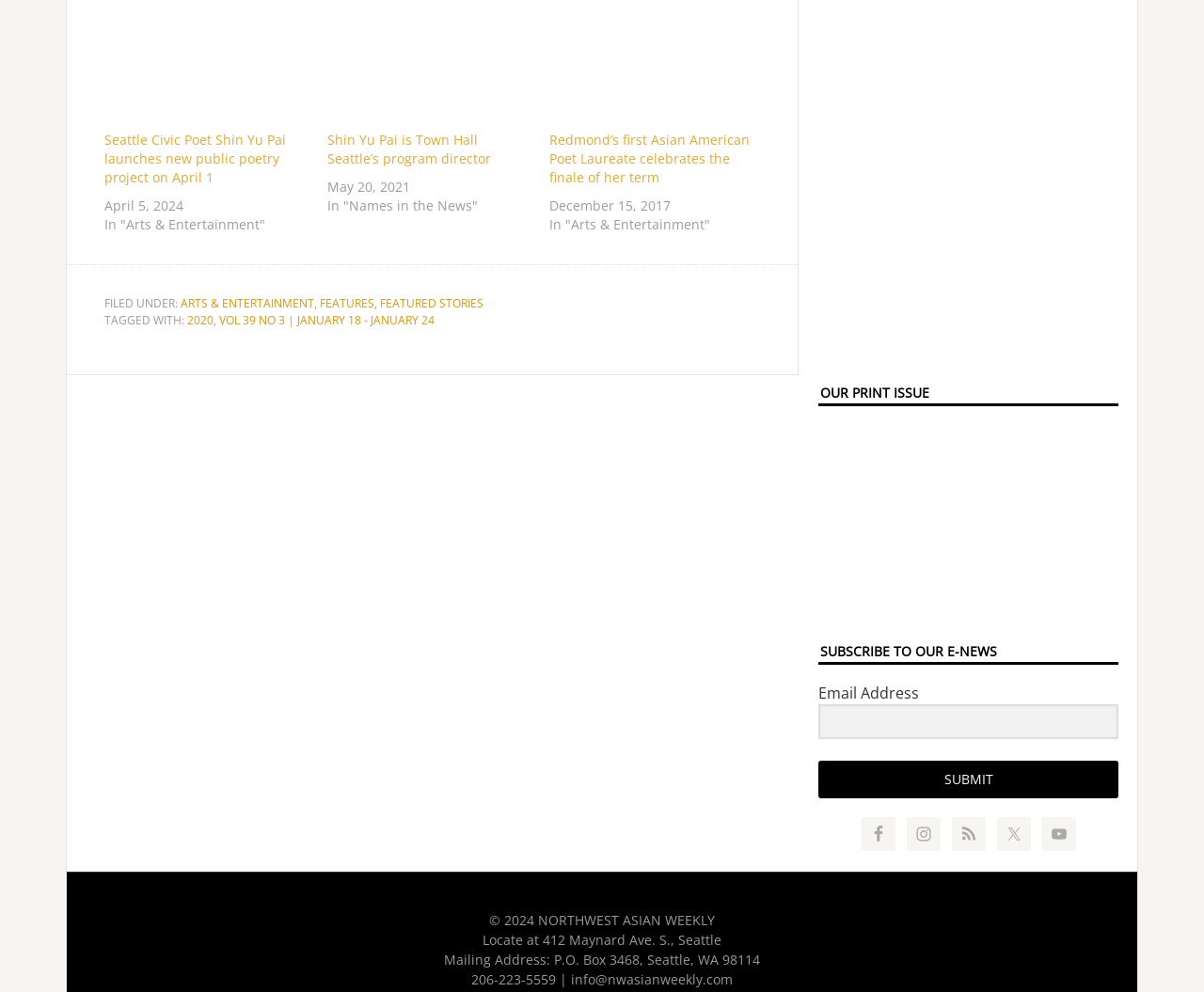What is the mailing address of the organization?
Please provide a detailed answer to the question.

I looked at the StaticText element 'Mailing Address: P.O. Box 3468, Seattle, WA 98114' at the bottom of the webpage and found the mailing address.